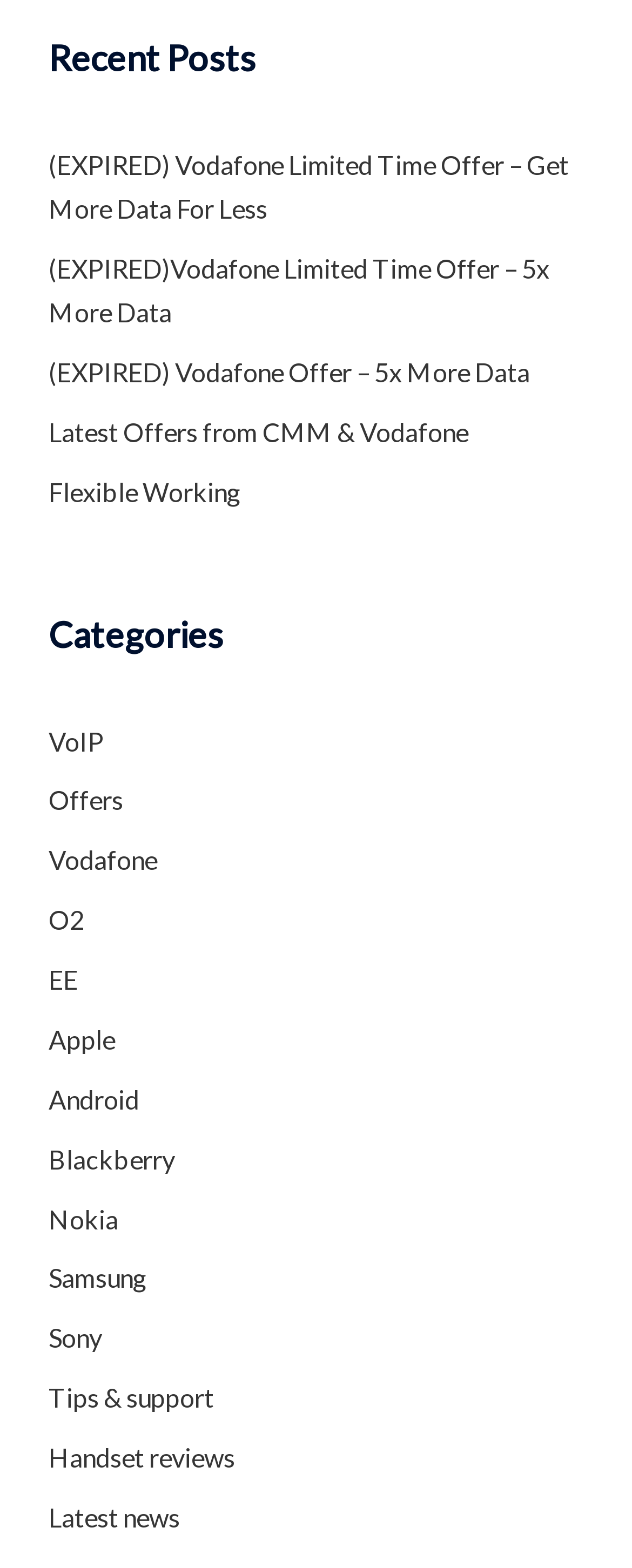Give a one-word or one-phrase response to the question:
What is the last link listed under 'Categories'?

Latest news